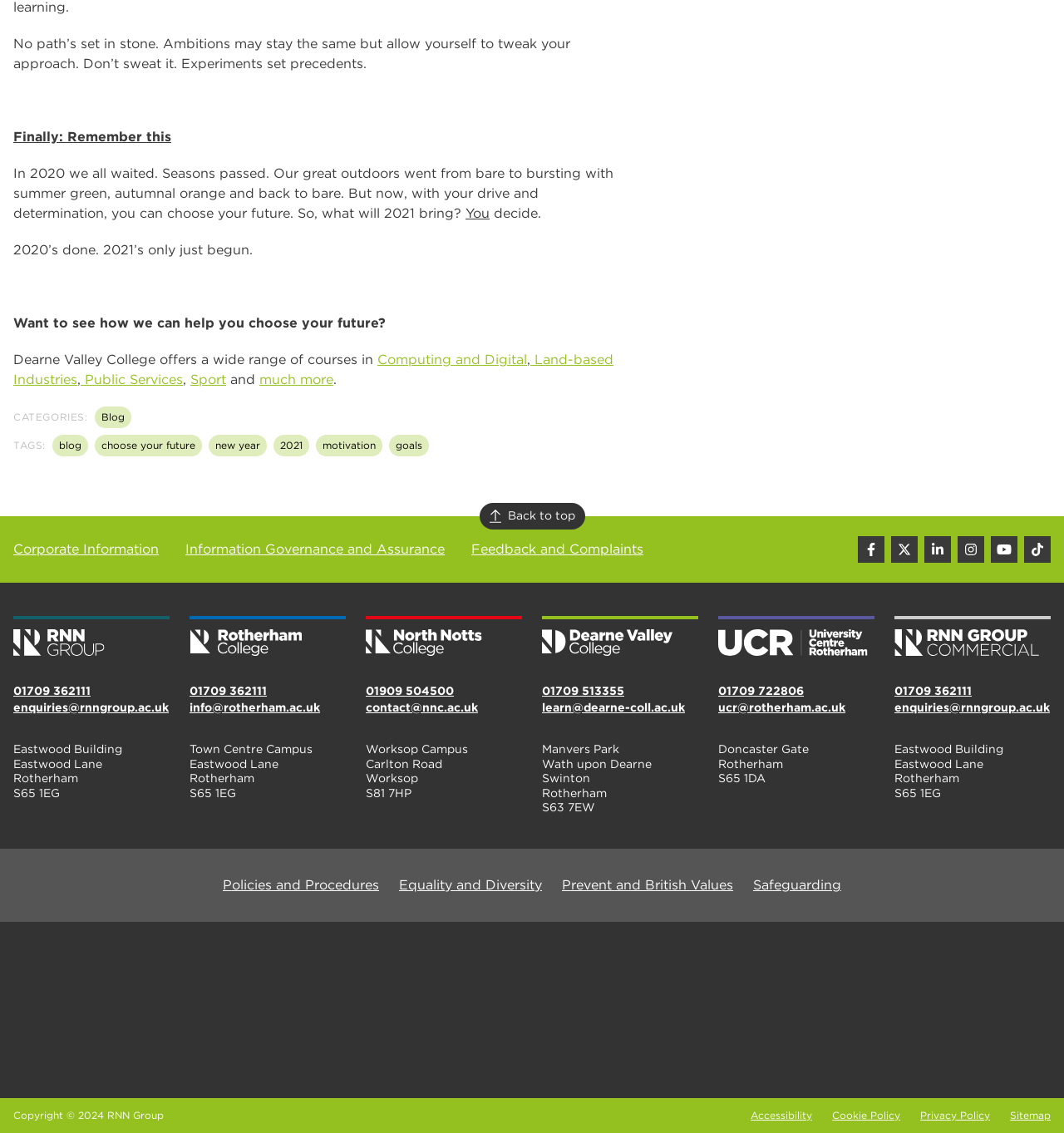Given the description "Privacy Policy", provide the bounding box coordinates of the corresponding UI element.

[0.865, 0.978, 0.93, 0.989]